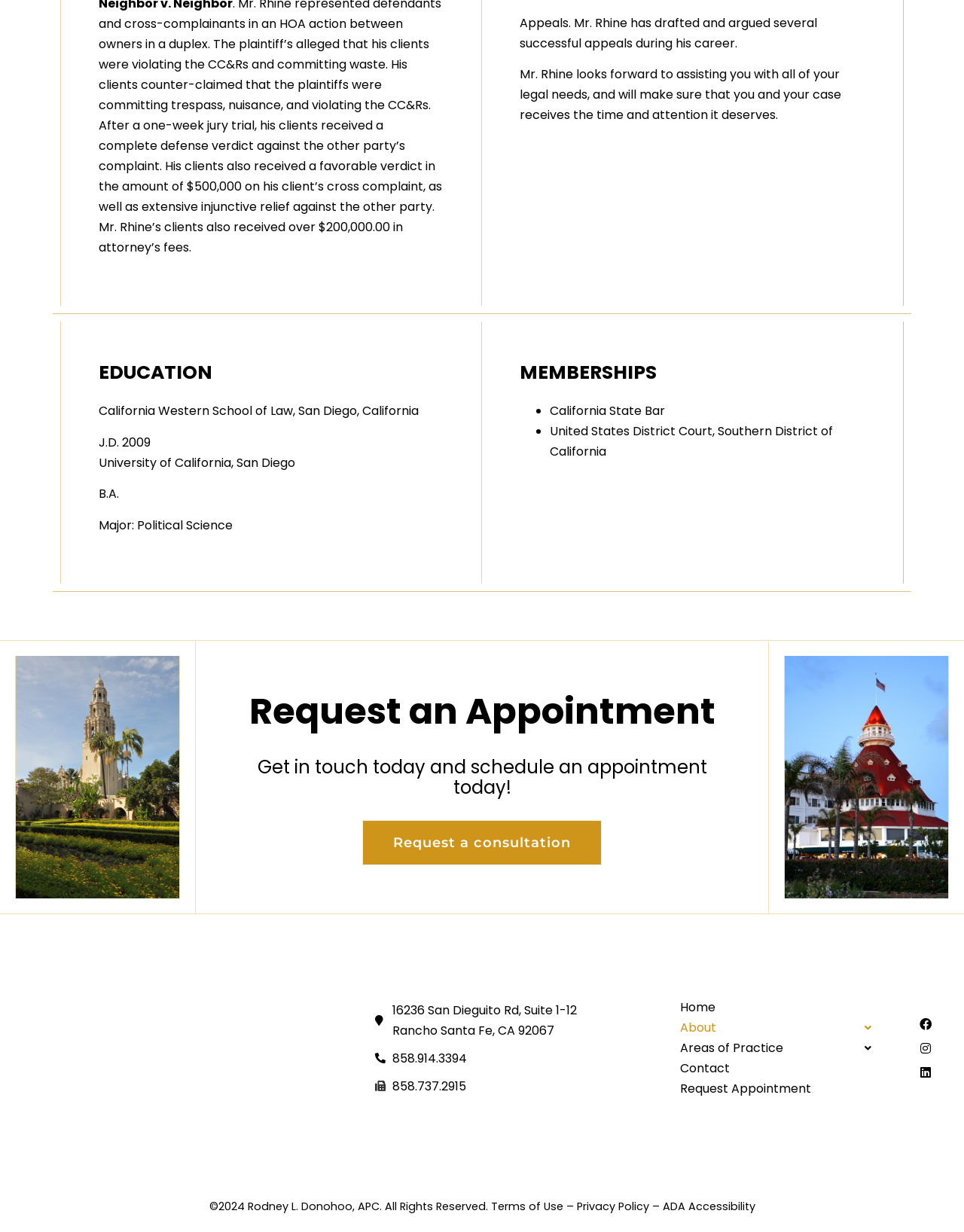Could you highlight the region that needs to be clicked to execute the instruction: "Go to the home page"?

[0.705, 0.809, 0.912, 0.826]